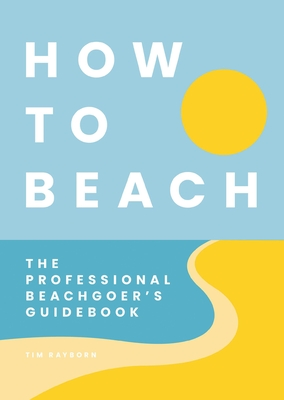What is depicted at the lower part of the book cover?
Your answer should be a single word or phrase derived from the screenshot.

Sandy coastline